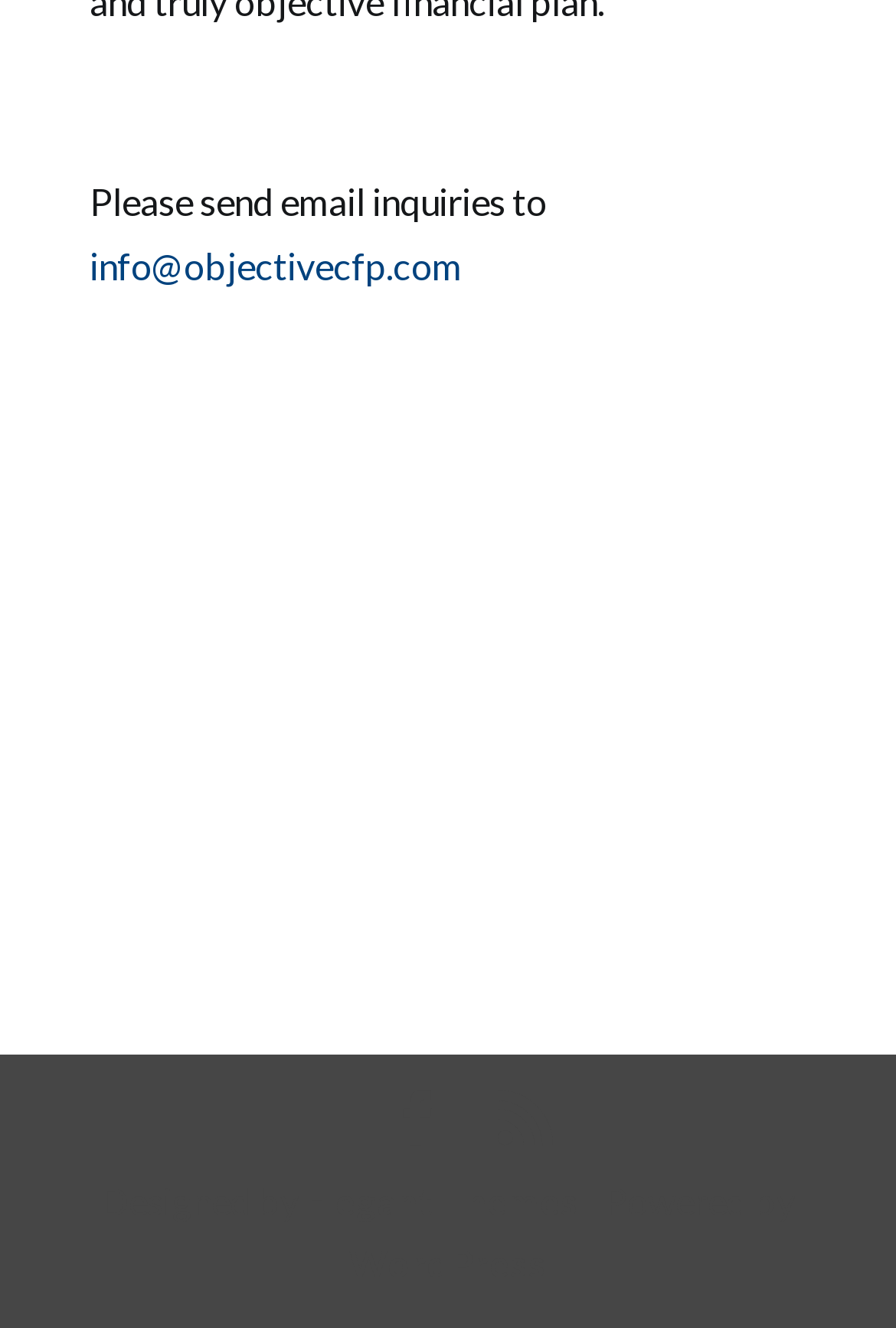How many elements are there in the footer section?
Please provide a detailed and comprehensive answer to the question.

The footer section contains five elements: a static text element 'Please send email inquiries to', a link element with the email address, a static text element 'Designed by', a link element with the designer's name, and a static text element '| Powered by' followed by a link element with the platform's name.